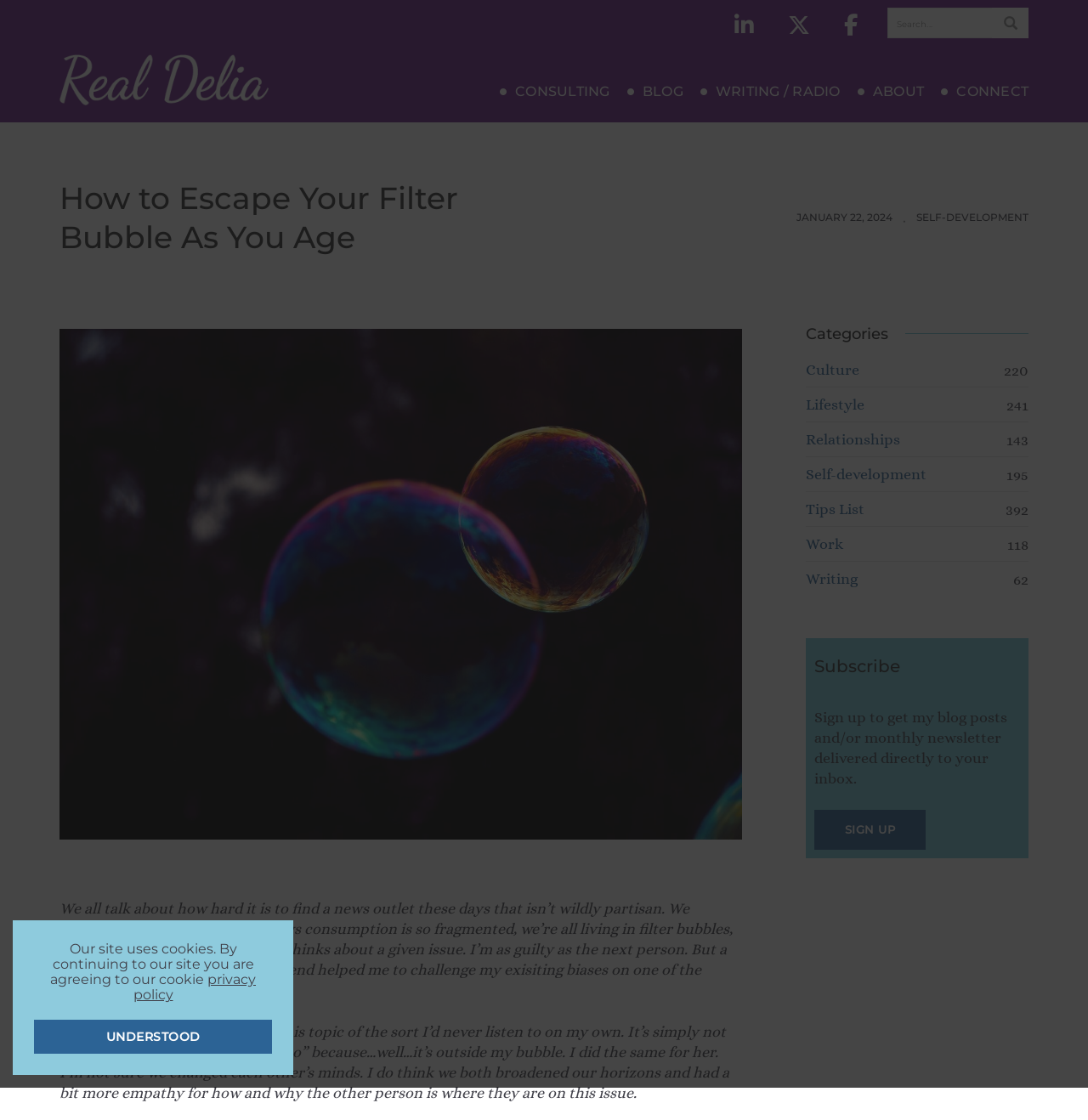Articulate a detailed summary of the webpage's content and design.

This webpage is about escaping one's filter bubble as they age. At the top, there are three social media links and a search bar with a magnifying glass icon. Below the search bar, there is a logo of "Real Delia" with a link to the website's homepage. 

To the right of the logo, there are five navigation links: "CONSULTING", "BLOG", "WRITING / RADIO", "ABOUT", and "CONNECT". 

Below the navigation links, there is a heading that reads "How to Escape Your Filter Bubble As You Age". On the right side of the heading, there is a date "JANUARY 22, 2024" and a link to the category "SELF-DEVELOPMENT". 

Below the date, there is a large image related to the topic of filter bubbles. 

The main content of the webpage is a blog post that discusses the importance of challenging one's biases and escaping the filter bubble. The post shares a personal experience of the author, who listened to a podcast that was outside of their usual content, and how it helped broaden their horizons. 

To the right of the blog post, there are categories listed, including "Culture", "Lifestyle", "Relationships", "Self-development", "Tips List", "Work", and "Writing", each with a corresponding number of posts. 

Below the categories, there is a section to subscribe to the blog posts and/or monthly newsletter. 

At the bottom of the webpage, there is a notice about the site's use of cookies and a link to the privacy policy. There is also a button to acknowledge the notice.